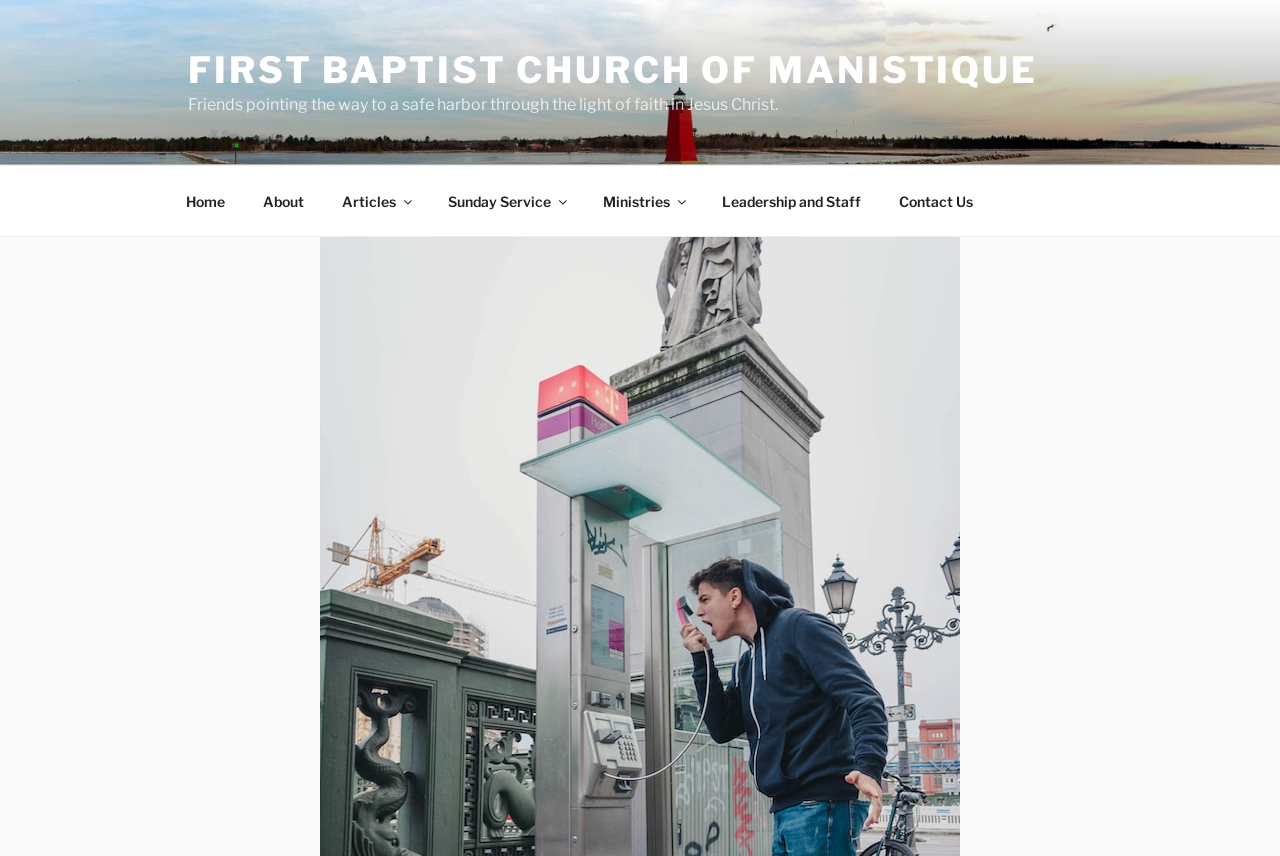Could you locate the bounding box coordinates for the section that should be clicked to accomplish this task: "read about the church".

[0.191, 0.206, 0.251, 0.263]